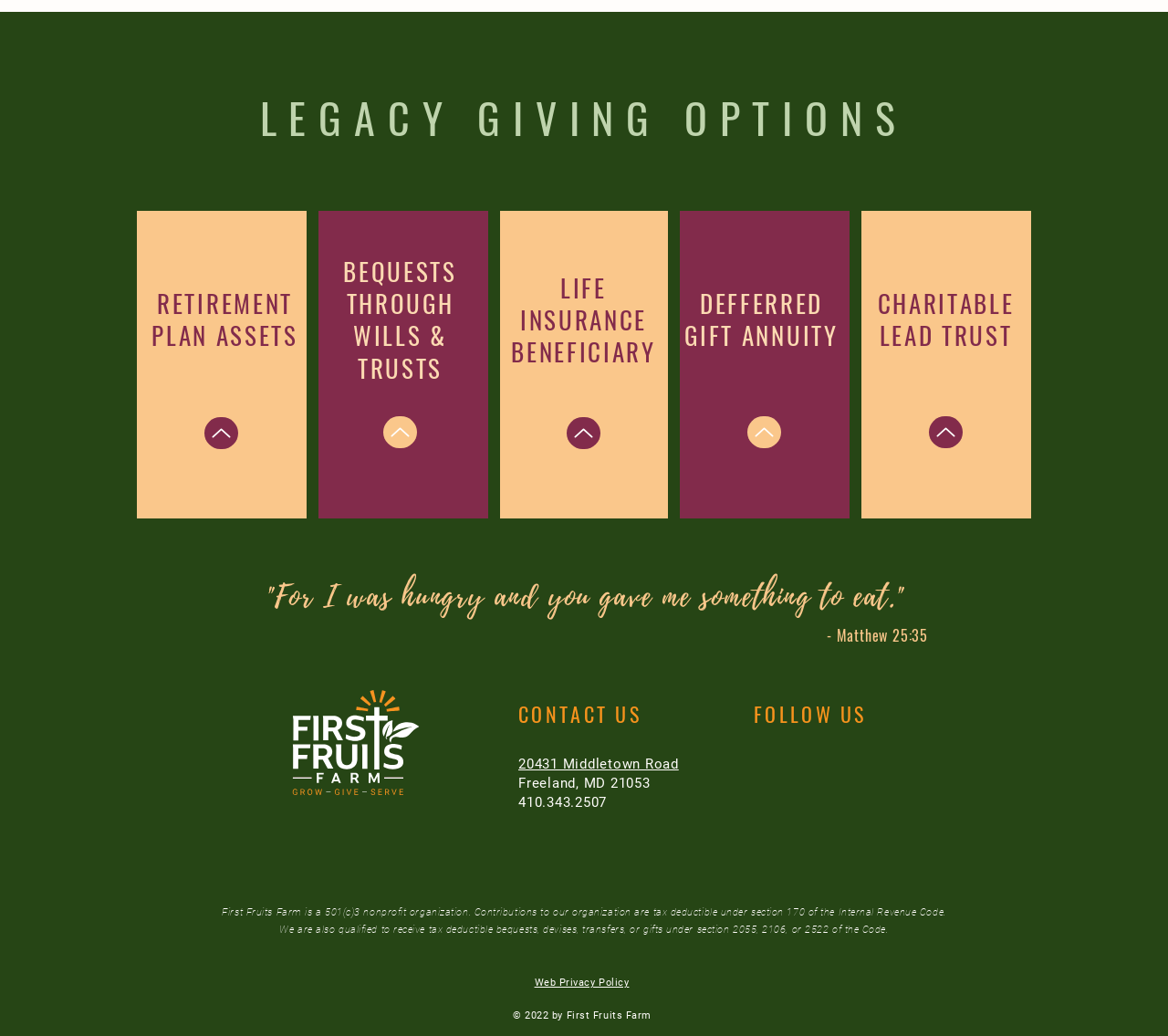Pinpoint the bounding box coordinates of the clickable element to carry out the following instruction: "Click 'Up'."

[0.328, 0.402, 0.357, 0.433]